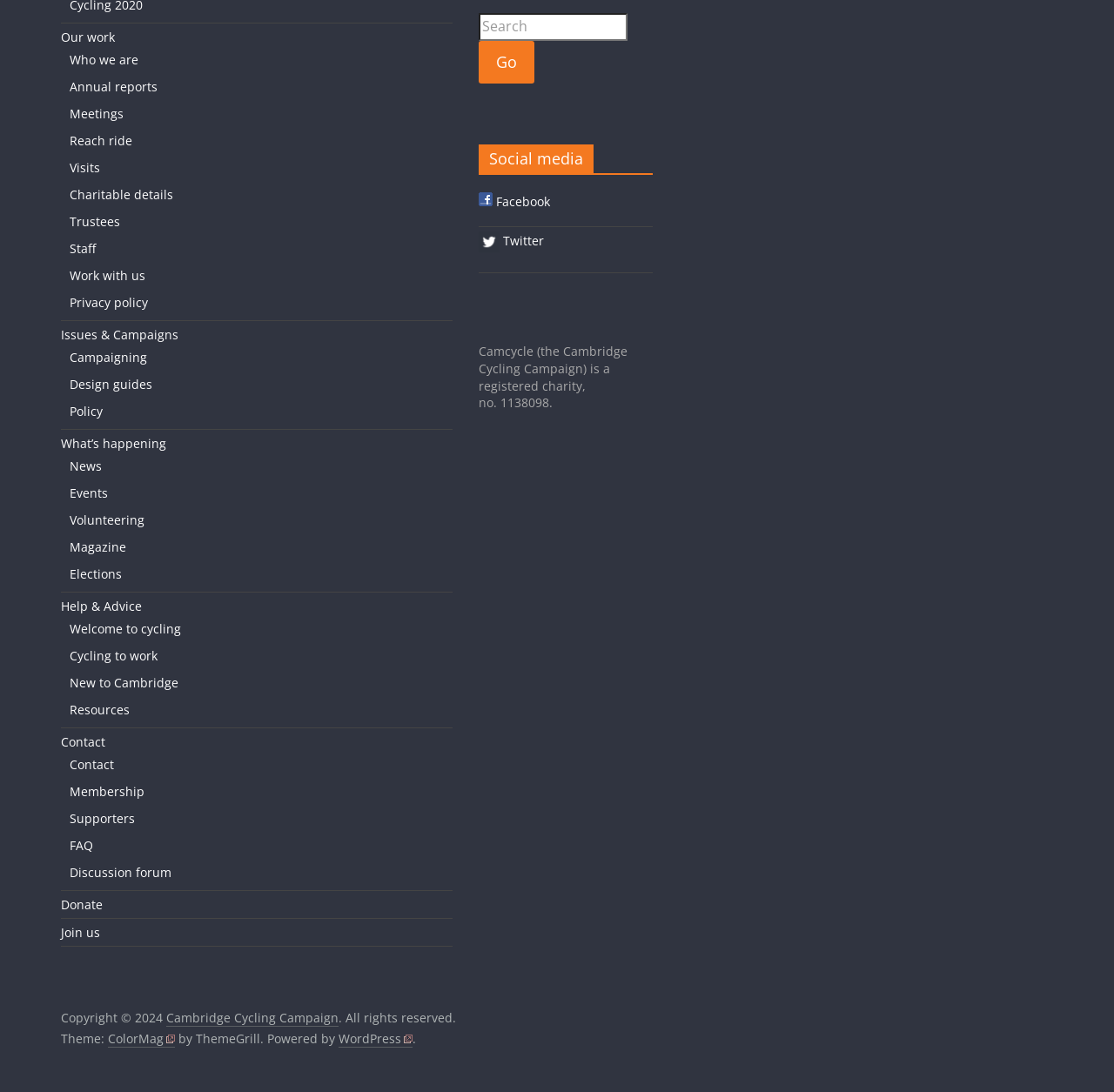What is the name of the charity?
Give a one-word or short phrase answer based on the image.

Cambridge Cycling Campaign